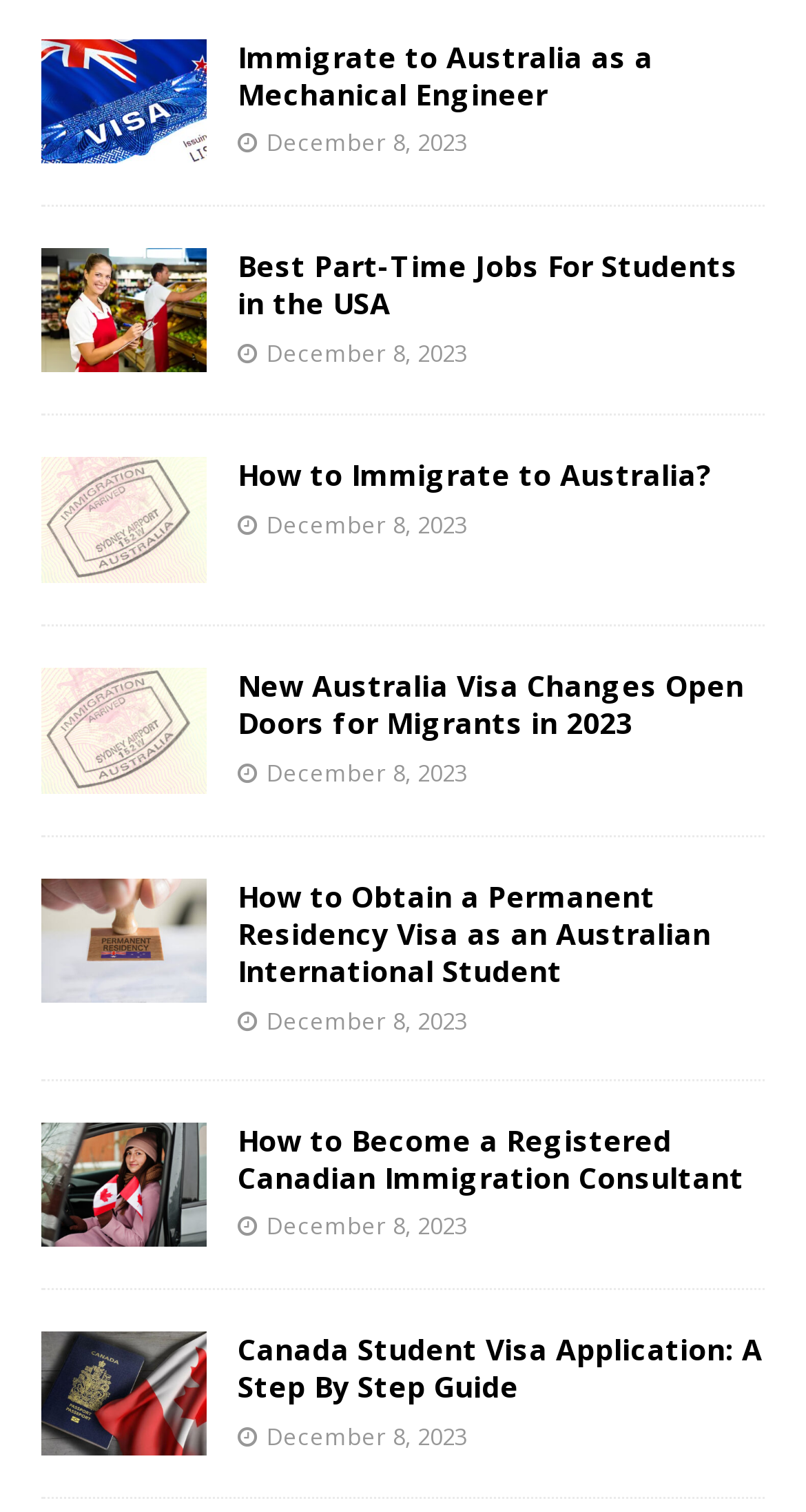What is the date of the articles on this webpage?
Give a single word or phrase answer based on the content of the image.

December 8, 2023